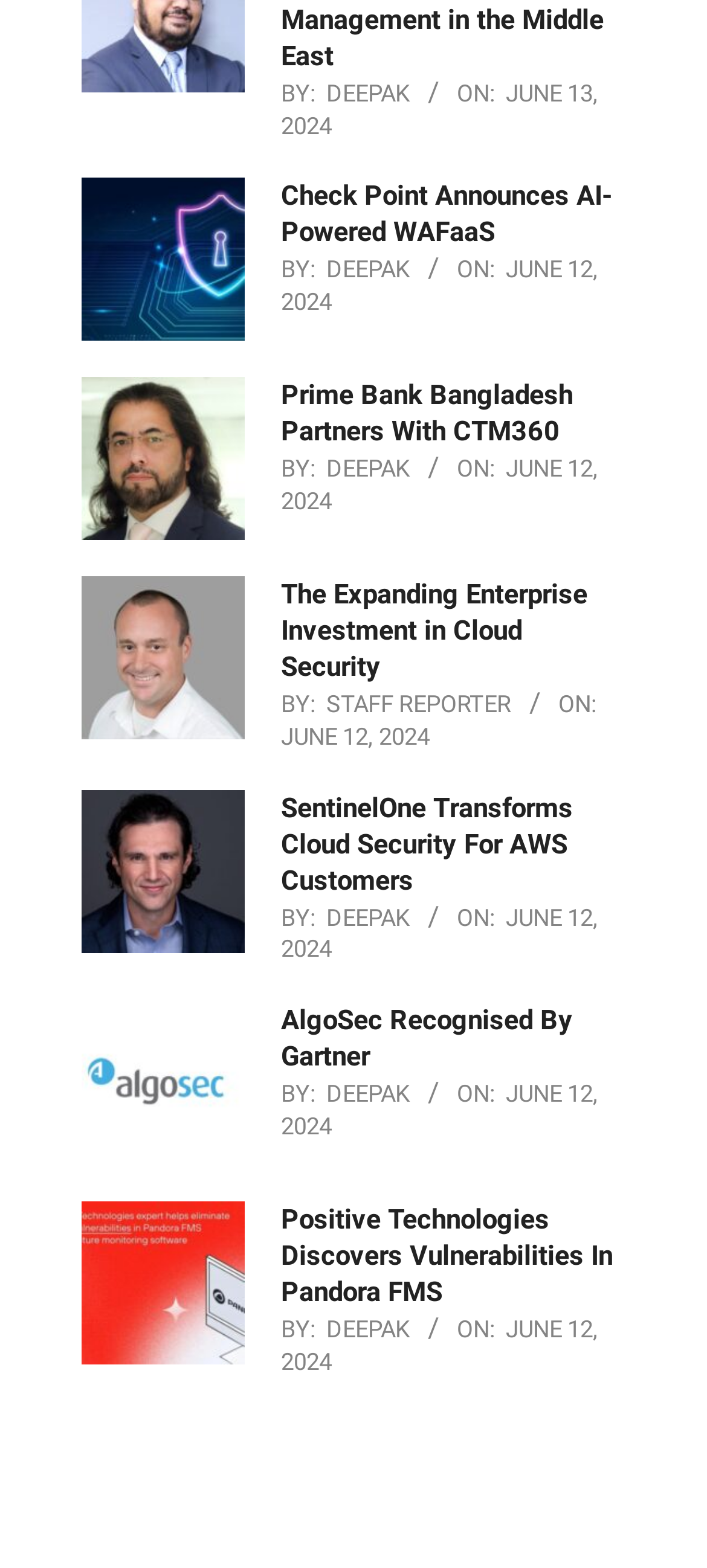Find the bounding box coordinates corresponding to the UI element with the description: "Deepak". The coordinates should be formatted as [left, top, right, bottom], with values as floats between 0 and 1.

[0.462, 0.164, 0.579, 0.181]